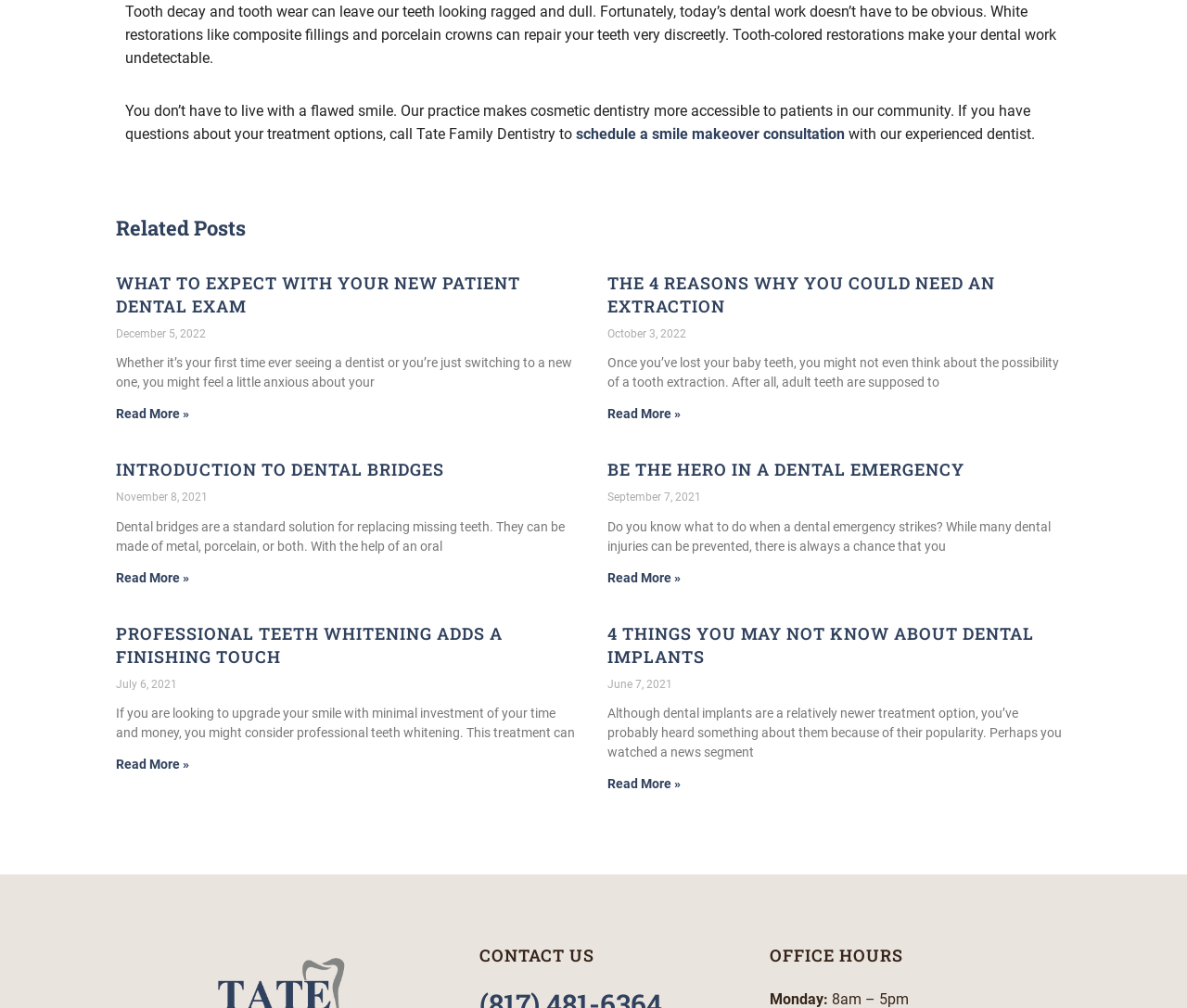Please give a succinct answer using a single word or phrase:
What is the purpose of the 'CONTACT US' heading?

To provide contact information